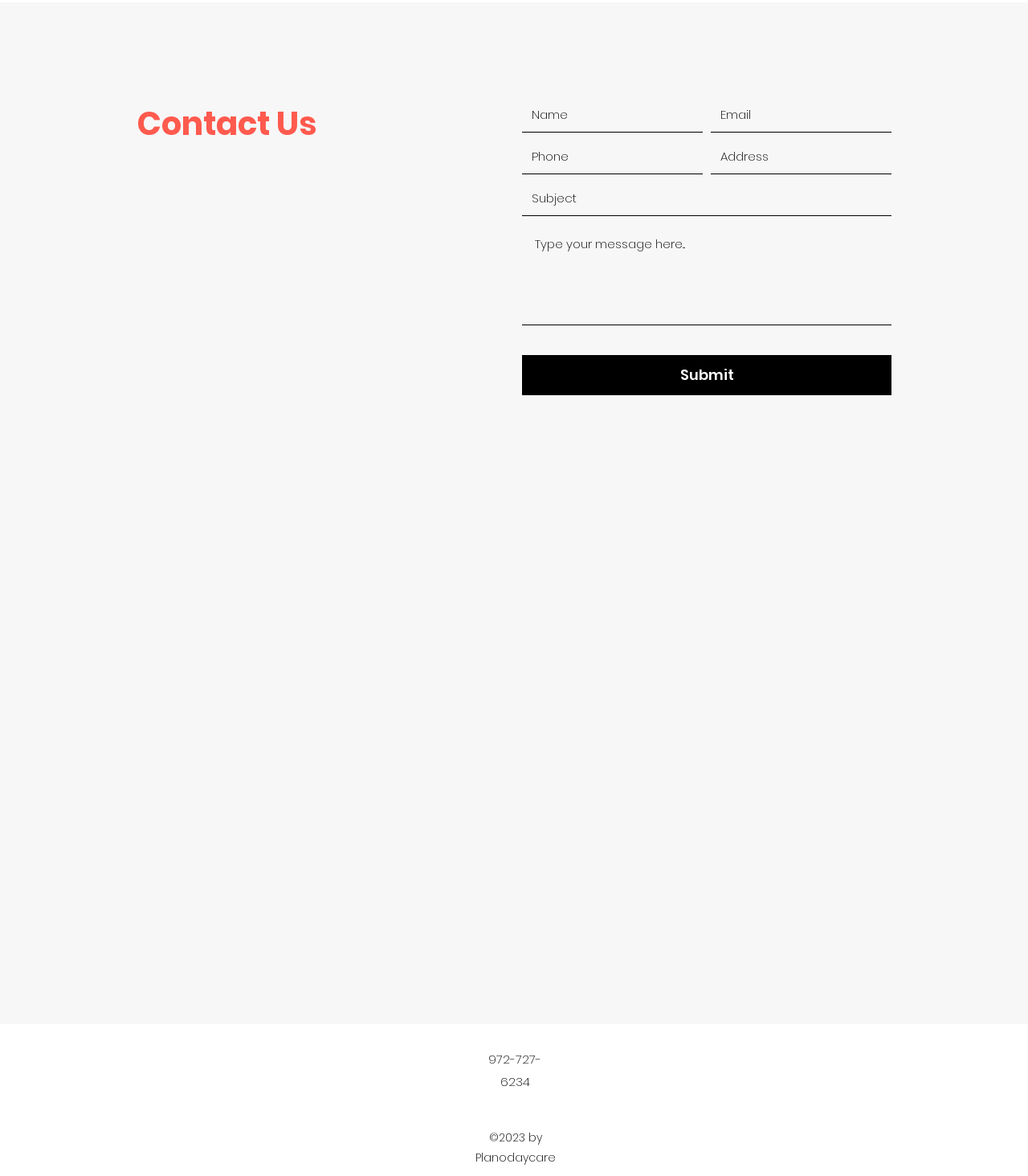What is the copyright year?
Carefully examine the image and provide a detailed answer to the question.

The copyright year is 2023, as indicated by the StaticText element '©2023 by Planodaycare' at the bottom of the page.